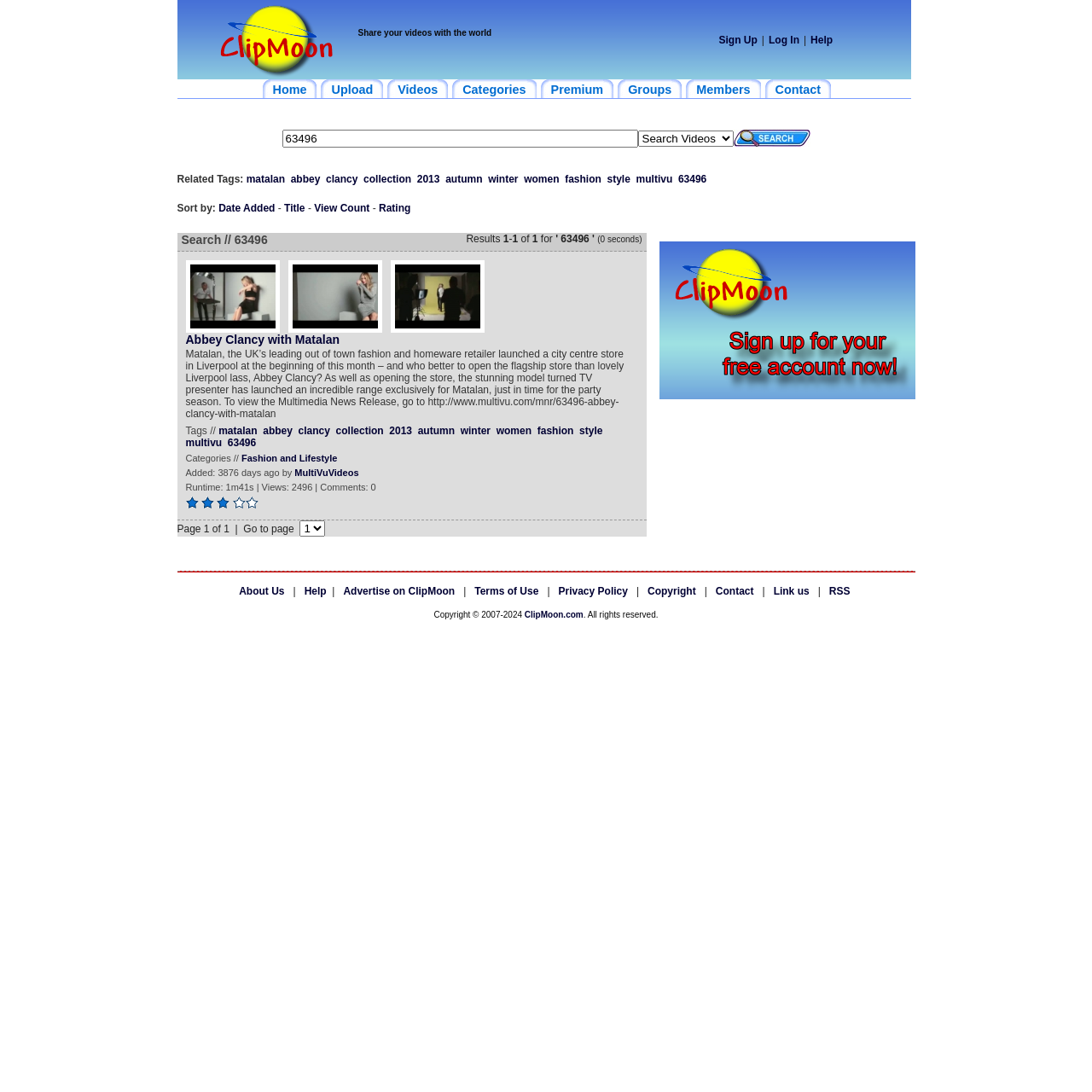Please identify the bounding box coordinates of the element's region that I should click in order to complete the following instruction: "Click on the 'Sign Up' link". The bounding box coordinates consist of four float numbers between 0 and 1, i.e., [left, top, right, bottom].

[0.658, 0.031, 0.694, 0.042]